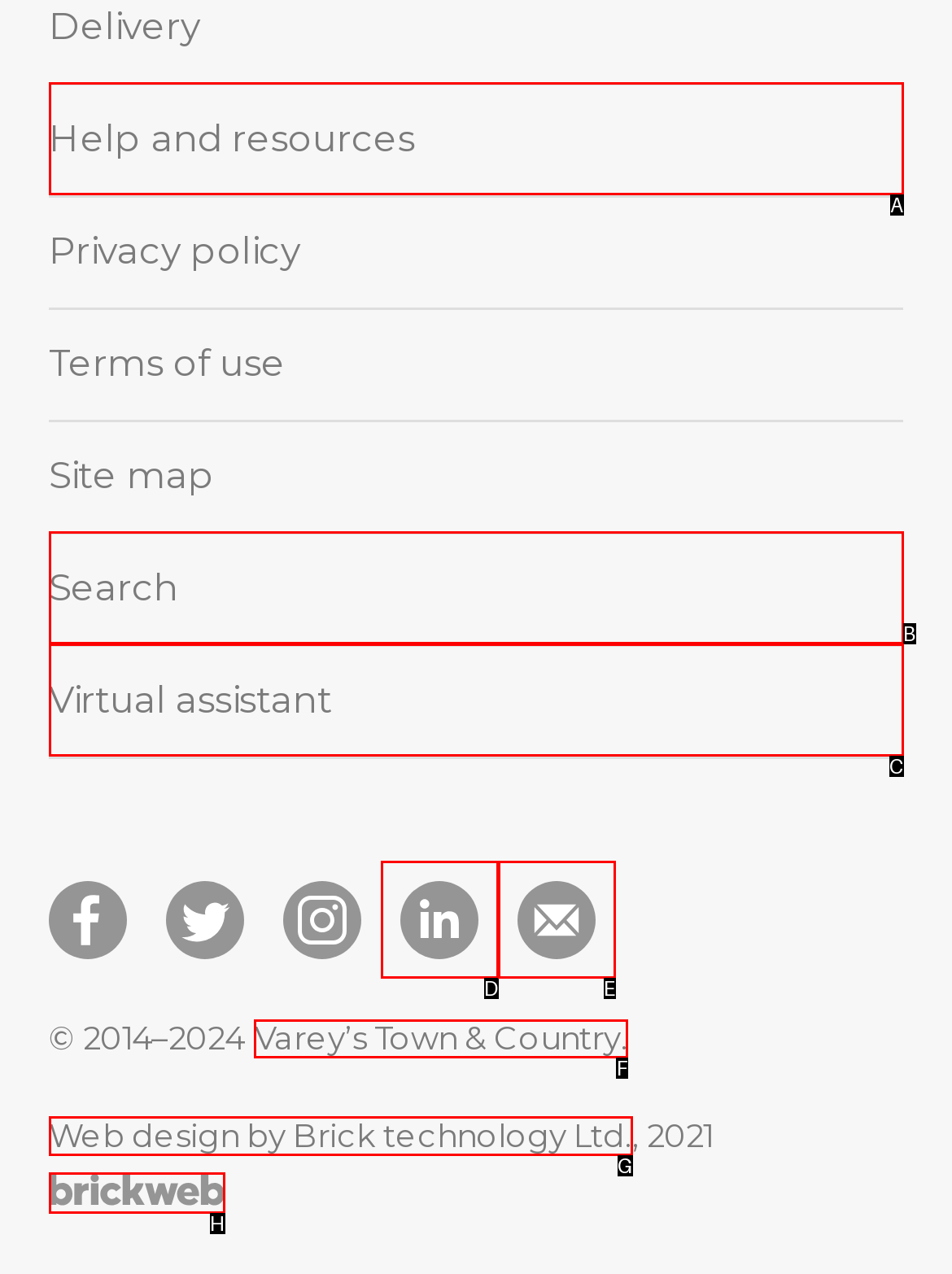Pick the HTML element that corresponds to the description: title="LinkedIn"
Answer with the letter of the correct option from the given choices directly.

D